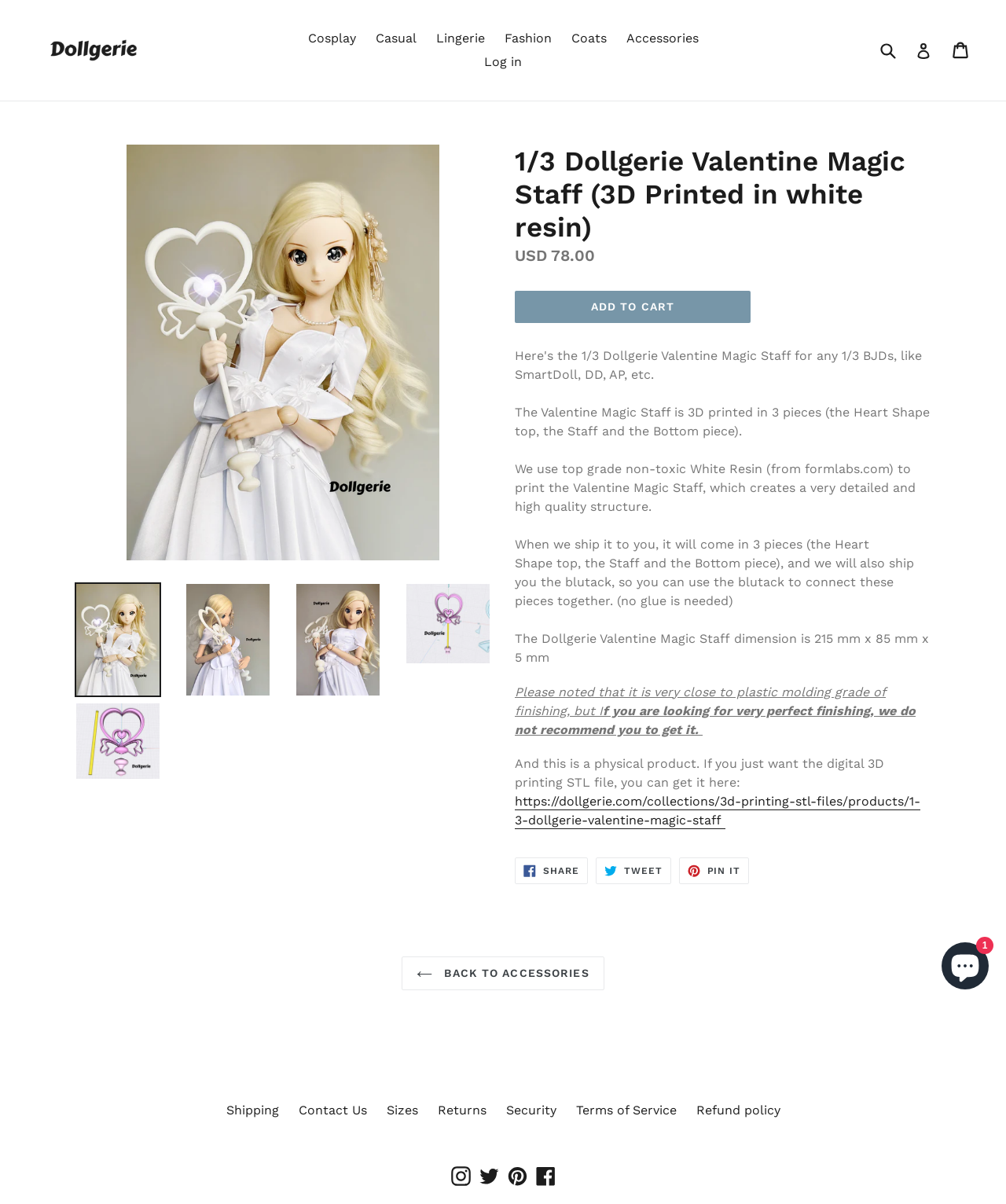Predict the bounding box for the UI component with the following description: "Shipping".

[0.225, 0.916, 0.277, 0.928]